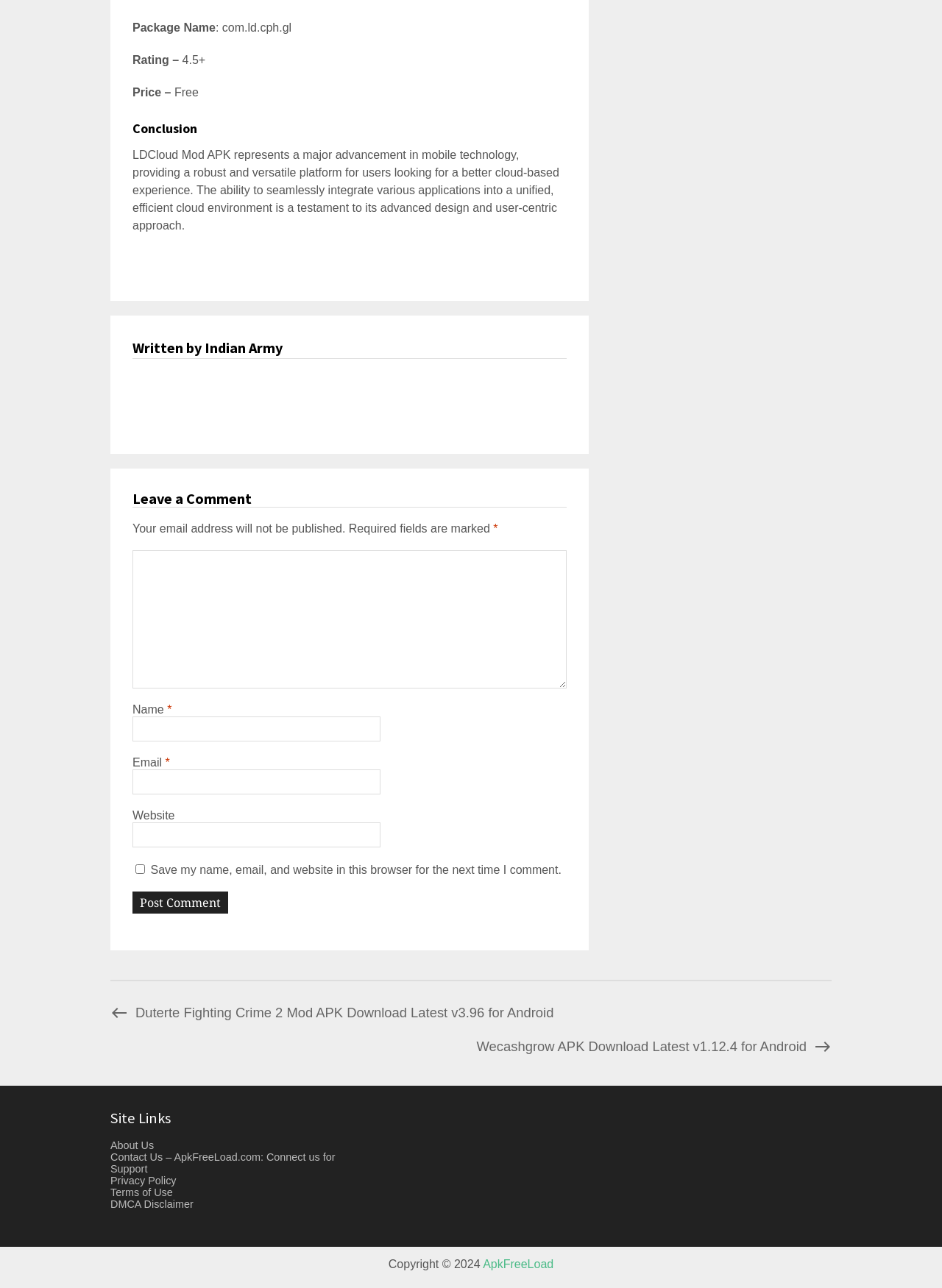Extract the bounding box coordinates for the HTML element that matches this description: "outlet geox spaccio online". The coordinates should be four float numbers between 0 and 1, i.e., [left, top, right, bottom].

None